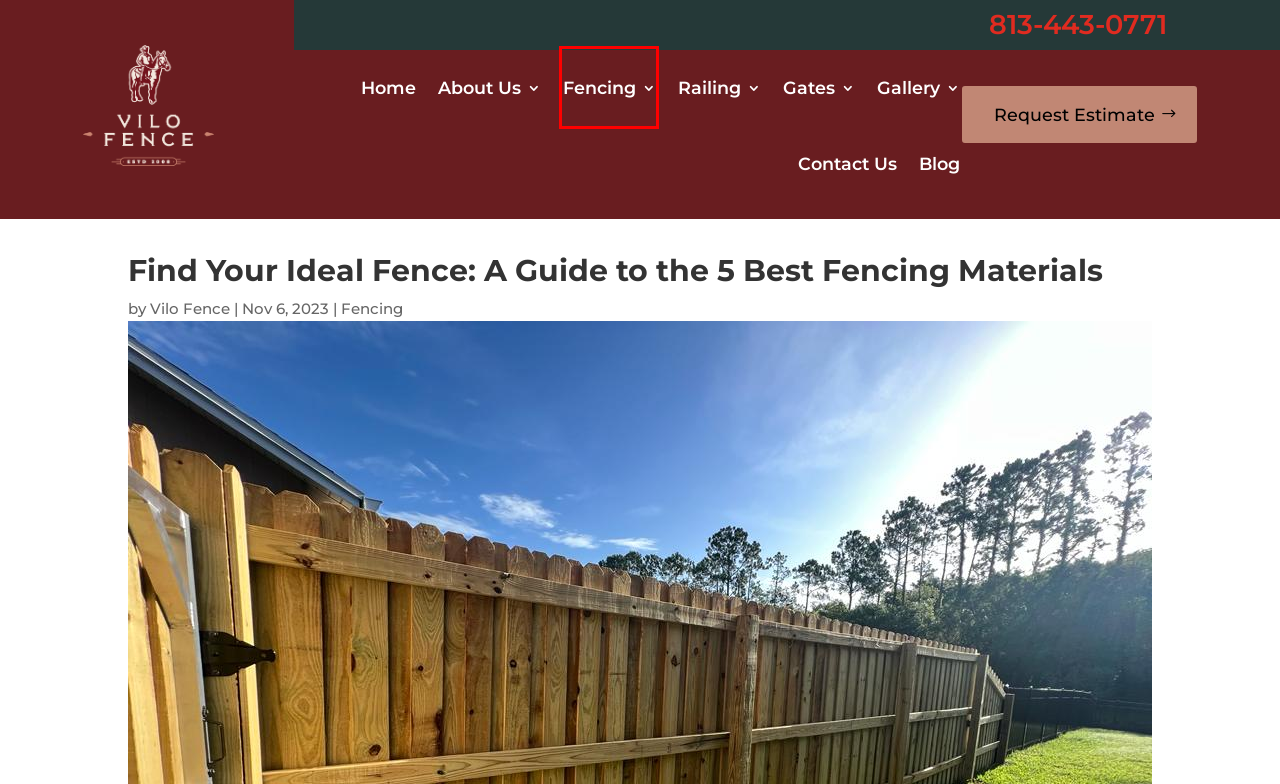You have a screenshot of a webpage with a red rectangle bounding box around a UI element. Choose the best description that matches the new page after clicking the element within the bounding box. The candidate descriptions are:
A. Vilo Fence Blog | Stay Informed And Inspired
B. Vilo Fence: Your Fencing Solution in Western Florida
C. About Vilo Fence | Our Story And Mission
D. Top-quality Fencing Installation Service in Western, FL
E. Contact Vilo Fence | Reach Out to Us
F. Best Fencing Company In Tampa | Fencing Contractor in Tampa
G. Top-quality Railing Installation Service in Western, FL
H. Vilo Fence Gallery: Inspiring Fencing Solutions

D